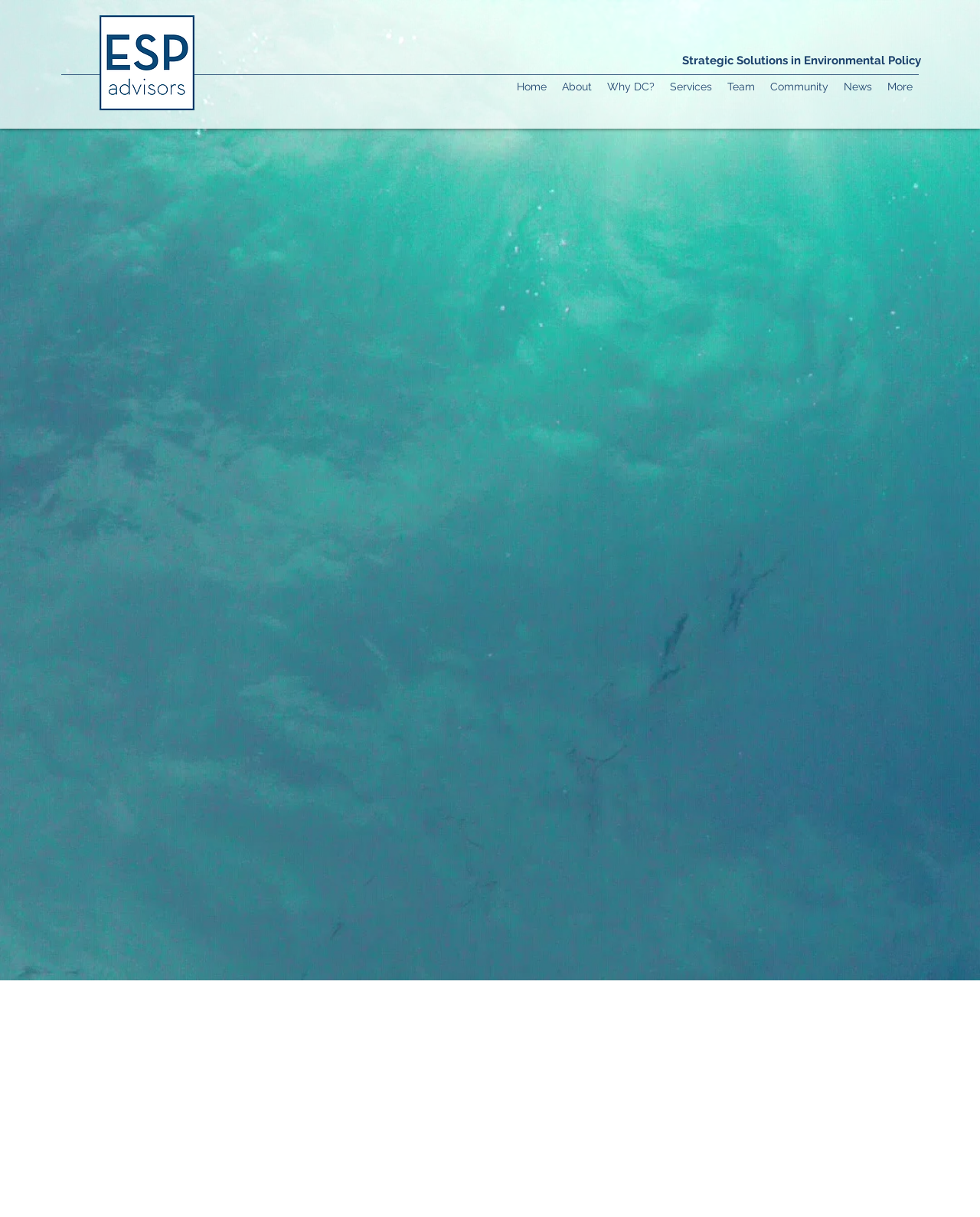Find the bounding box of the UI element described as: "Why DC?". The bounding box coordinates should be given as four float values between 0 and 1, i.e., [left, top, right, bottom].

[0.612, 0.062, 0.676, 0.081]